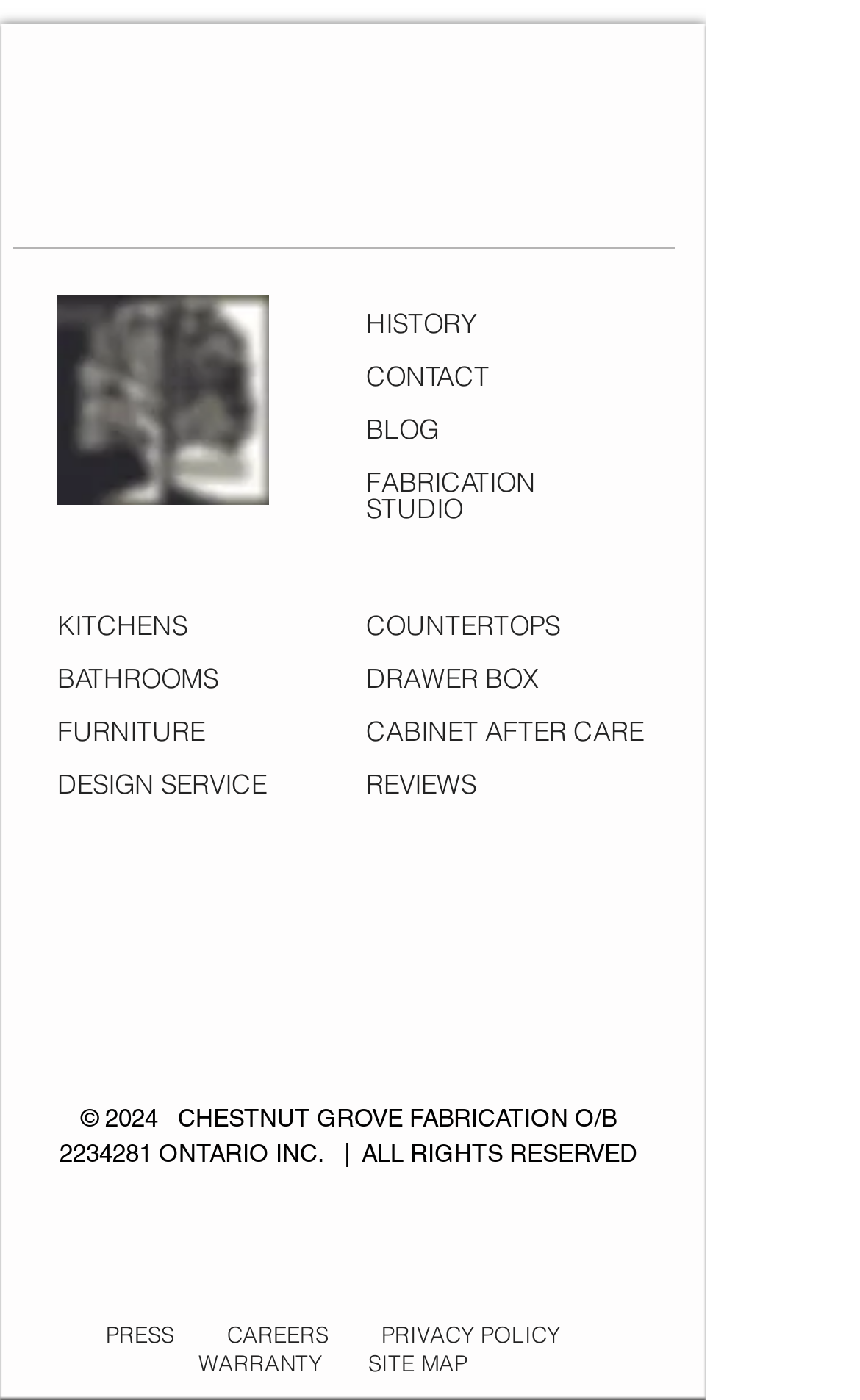Determine the bounding box coordinates of the region to click in order to accomplish the following instruction: "Check the REVIEWS". Provide the coordinates as four float numbers between 0 and 1, specifically [left, top, right, bottom].

[0.426, 0.549, 0.554, 0.571]